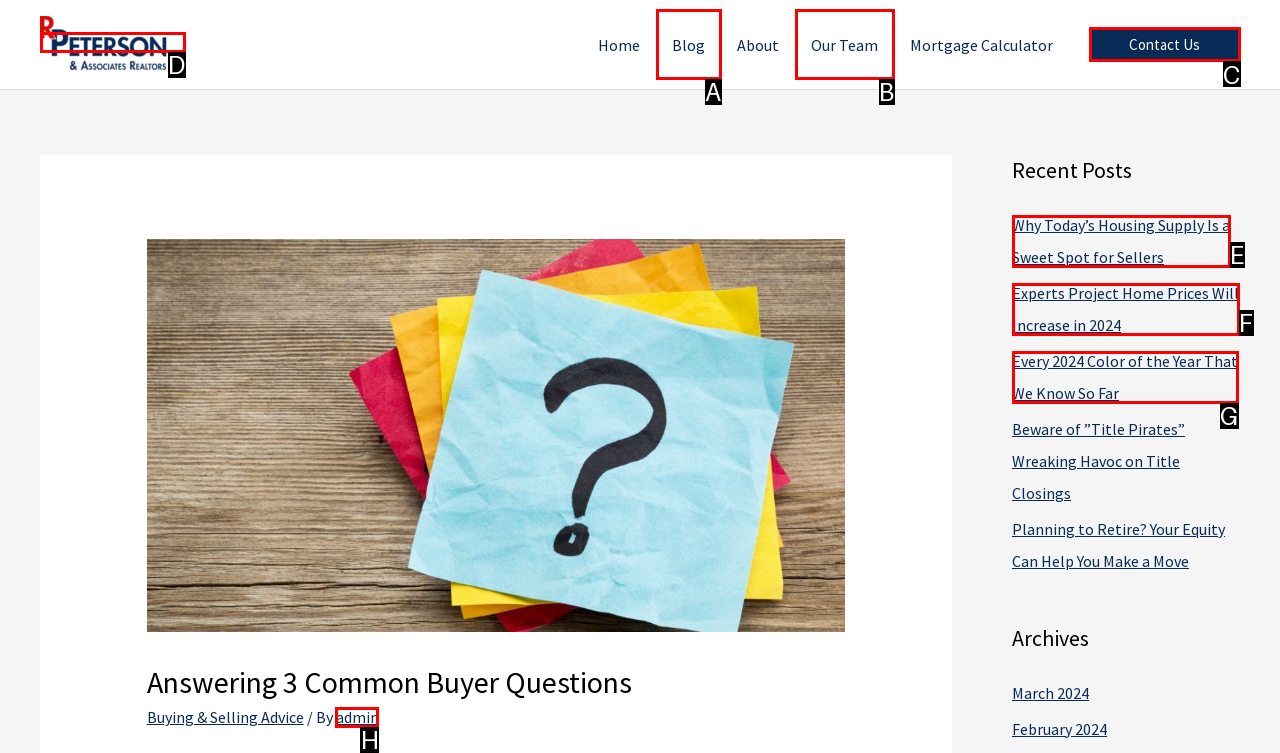What option should you select to complete this task: contact us? Indicate your answer by providing the letter only.

C